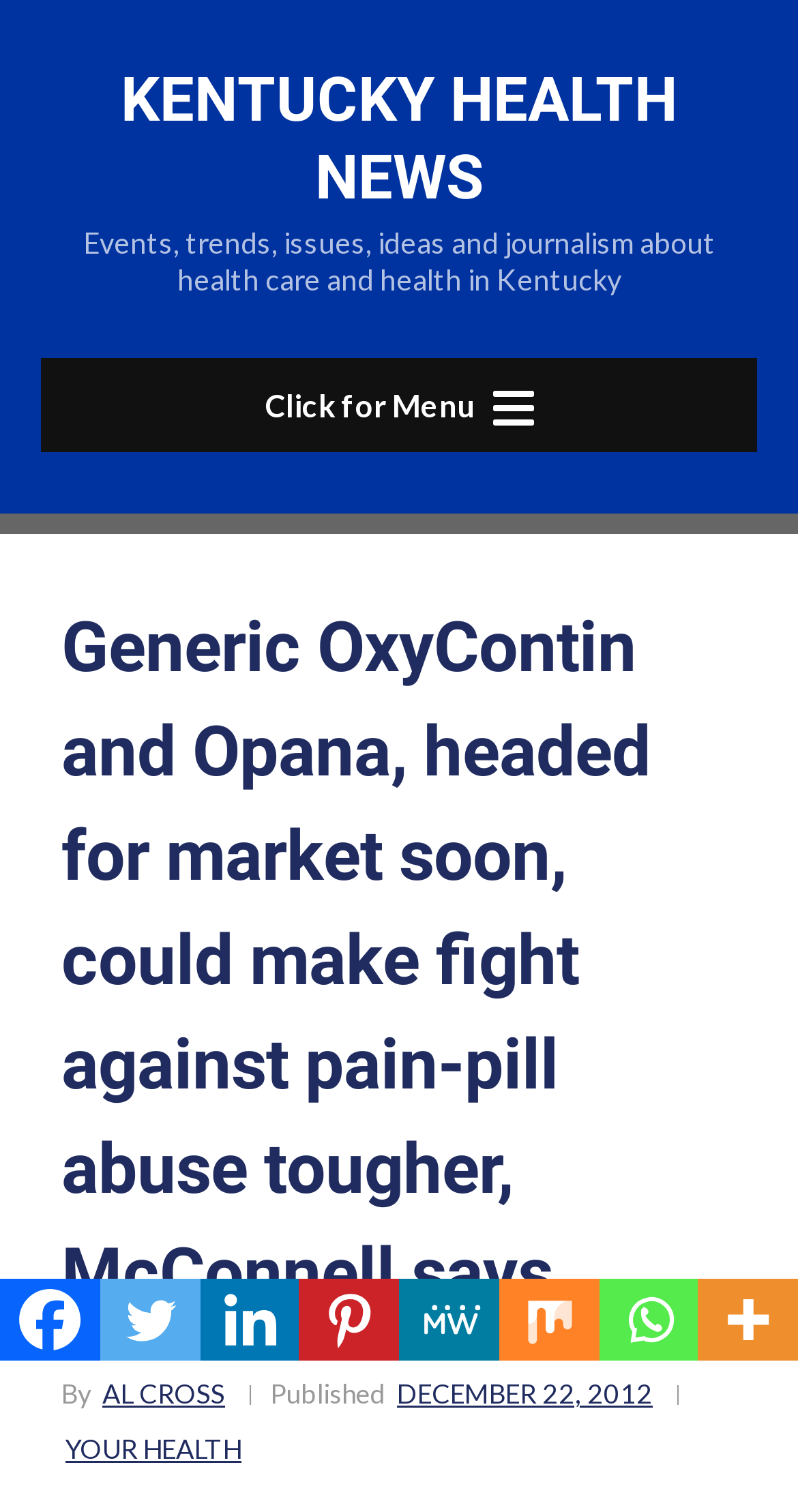Please identify the bounding box coordinates of the clickable area that will fulfill the following instruction: "Click on the 'KENTUCKY HEALTH NEWS' link". The coordinates should be in the format of four float numbers between 0 and 1, i.e., [left, top, right, bottom].

[0.151, 0.042, 0.849, 0.14]